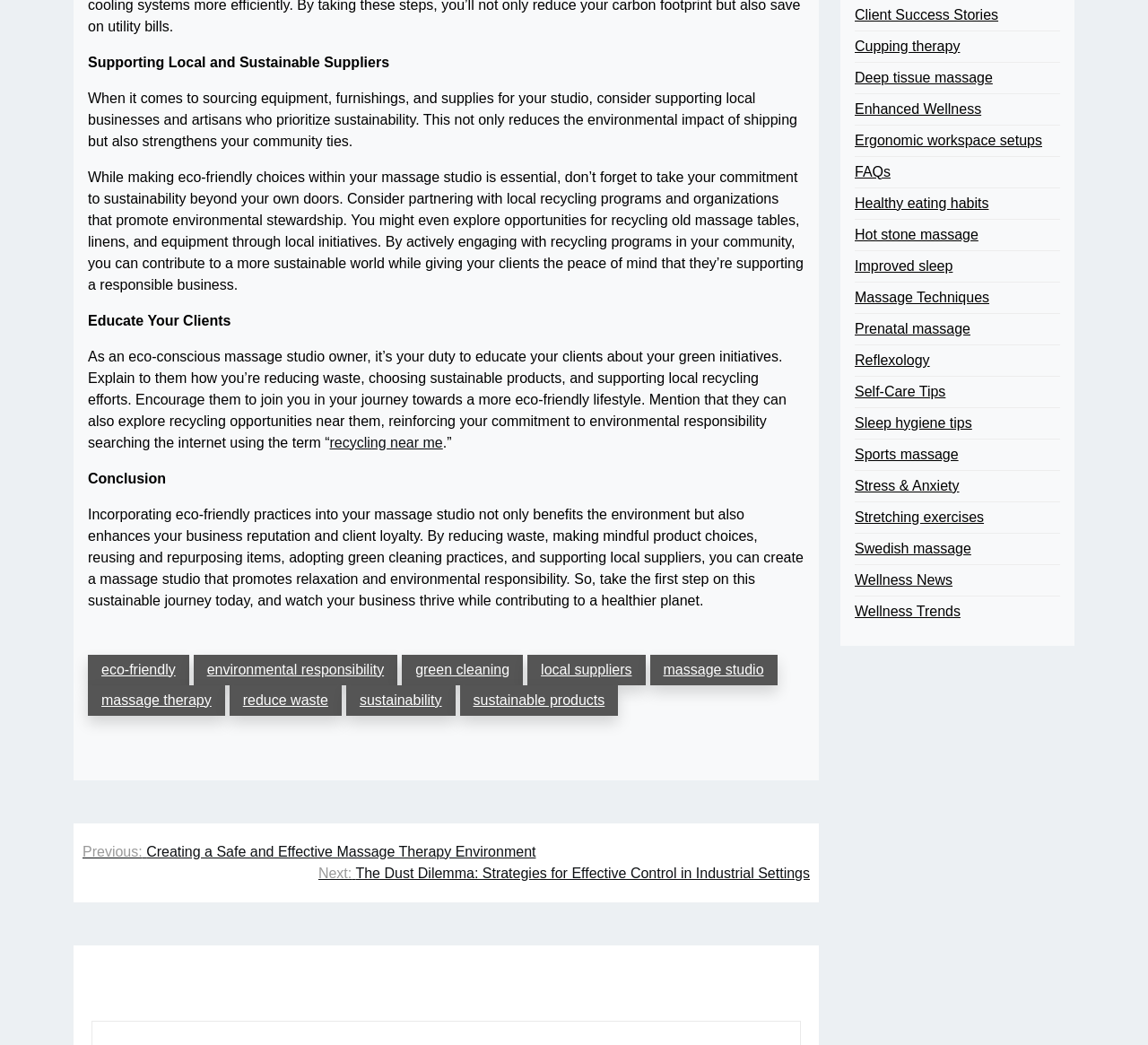Could you locate the bounding box coordinates for the section that should be clicked to accomplish this task: "Visit HELP CENTRE".

None